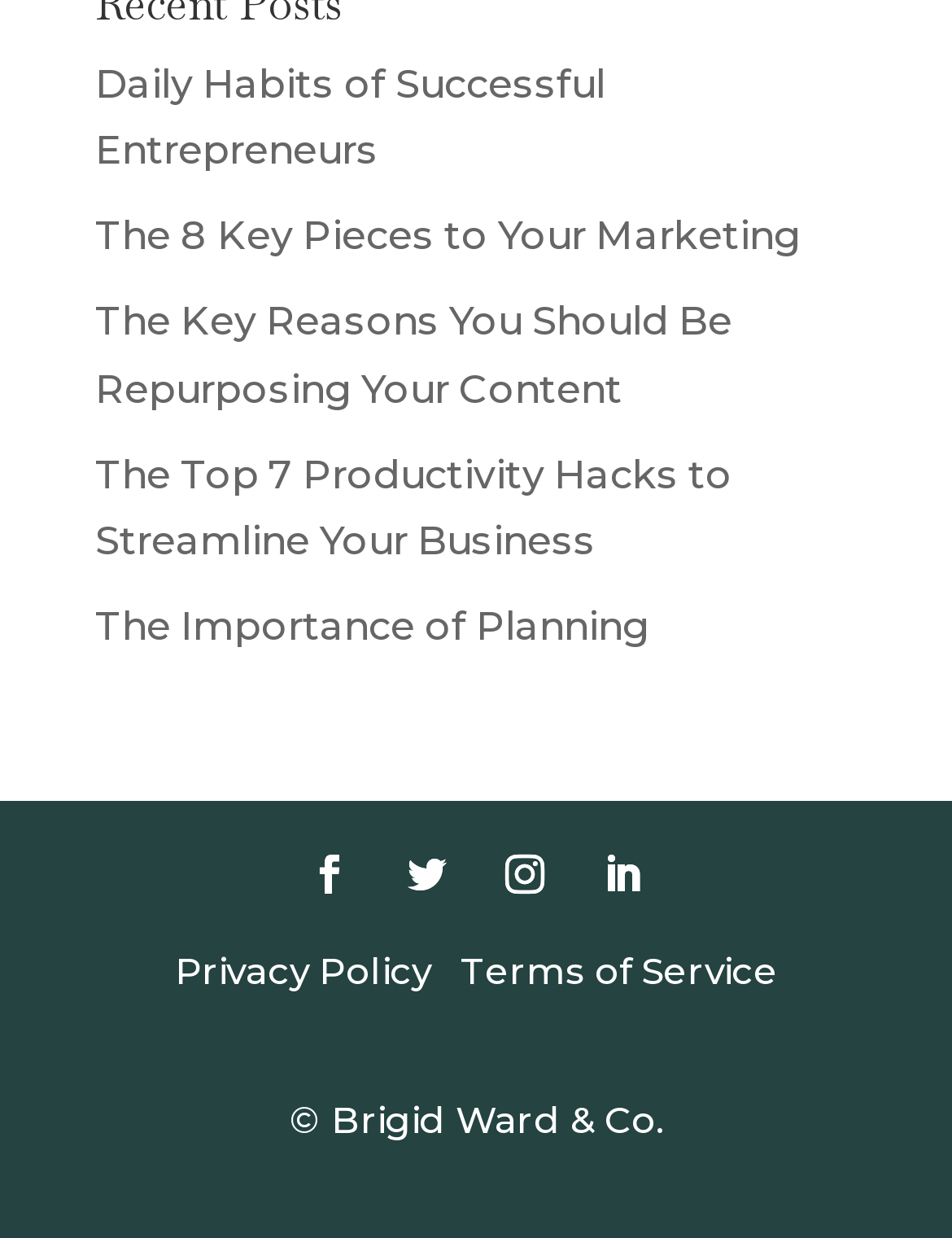What is the copyright information at the bottom of the page?
Please respond to the question with a detailed and thorough explanation.

At the bottom of the page, I found a StaticText element with the content '© Brigid Ward & Co.', which indicates the copyright information.